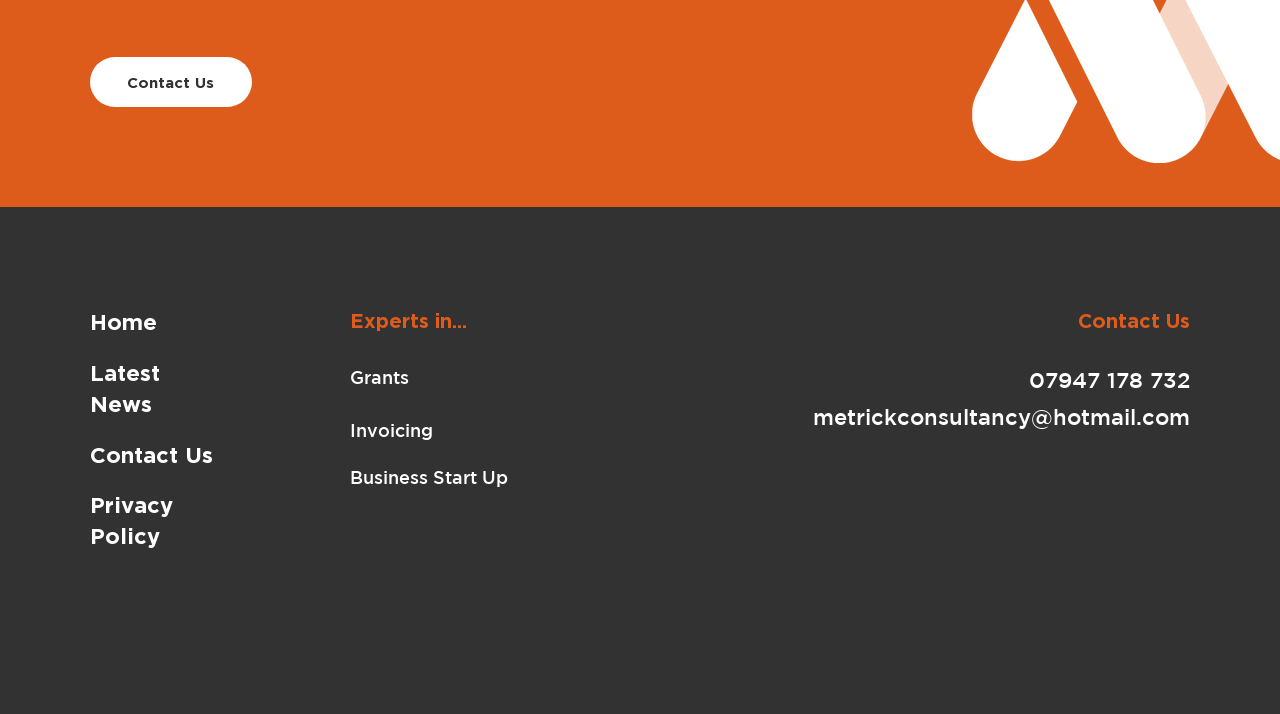Based on the element description, predict the bounding box coordinates (top-left x, top-left y, bottom-right x, bottom-right y) for the UI element in the screenshot: aria-label="Facebook"

[0.891, 0.649, 0.922, 0.703]